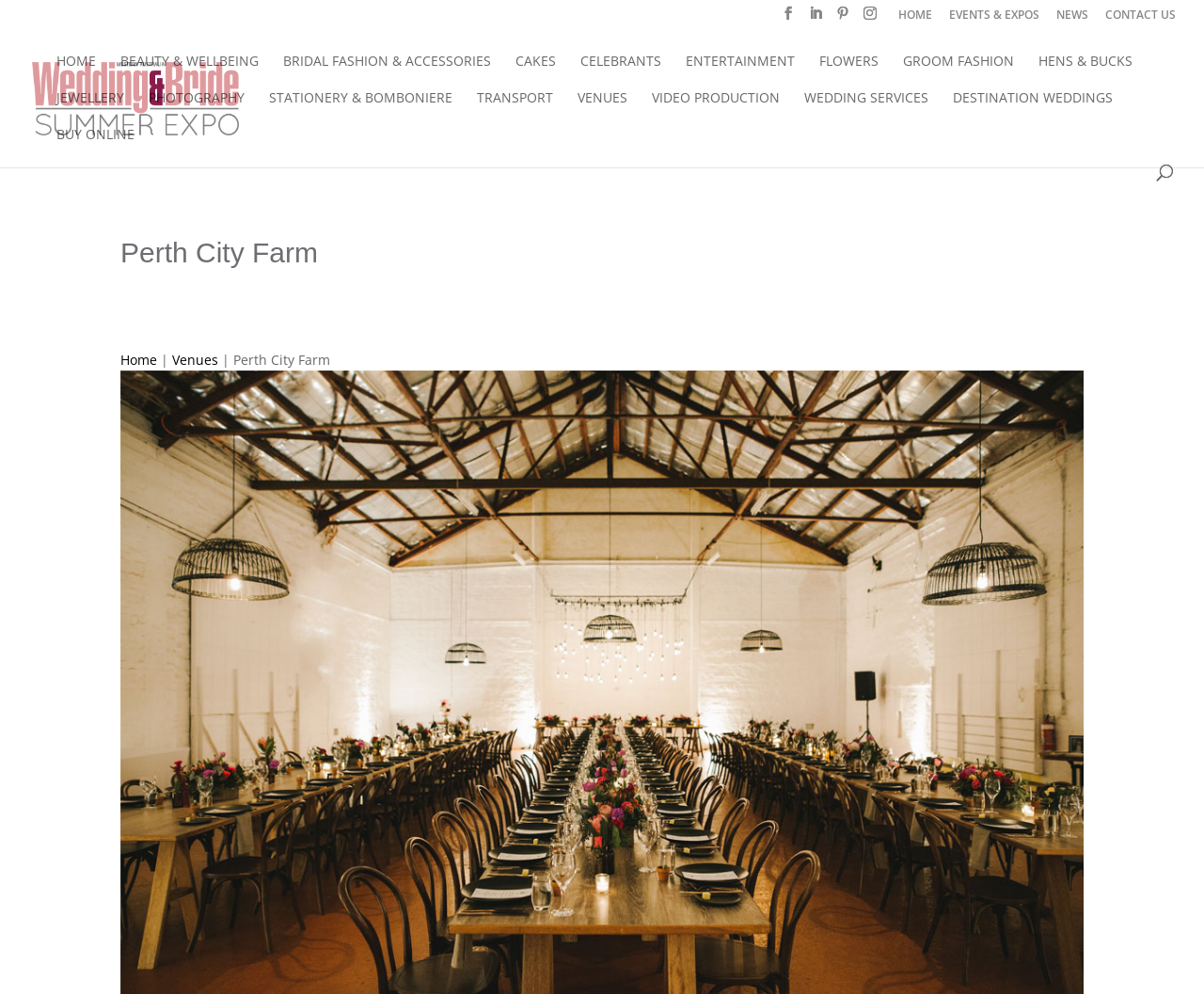Give a short answer using one word or phrase for the question:
What is the first event type listed?

HOME